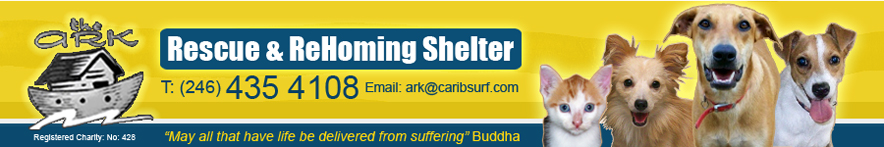Offer a detailed narrative of the image.

The image features a vibrant and inviting banner for "The Ark Animal Welfare Society," a rescue and rehoming shelter in Barbados. The backdrop is a bright yellow, highlighting the organization's name, which is prominently displayed at the top in bold blue letters. Alongside the name, contact details encourage community engagement, providing a phone number and email for inquiries. Surrounding the text are images of several animals, including playful dogs and a curious cat, underscoring the shelter's commitment to rescuing and caring for pets in need. A heartfelt quote from Buddha, "May all that have life be delivered from suffering," complements the message of compassion and hope that defines the mission of the Ark Animal Welfare Society.